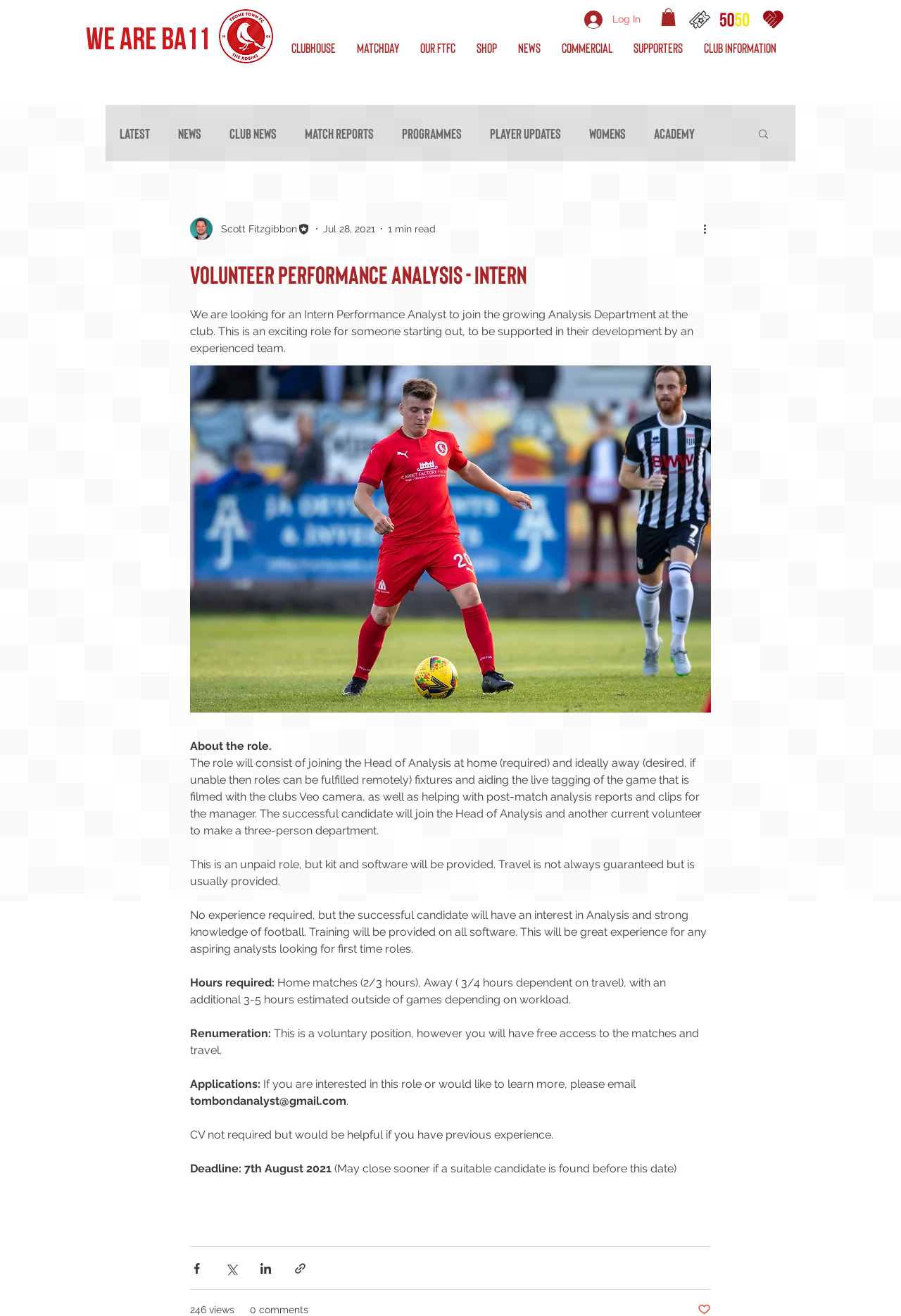What is the email address to contact for more information about the role?
Provide an in-depth and detailed answer to the question.

I found the answer by reading the article element which describes how to apply for the role. The email address to contact for more information about the role is tombondanalyst@gmail.com.